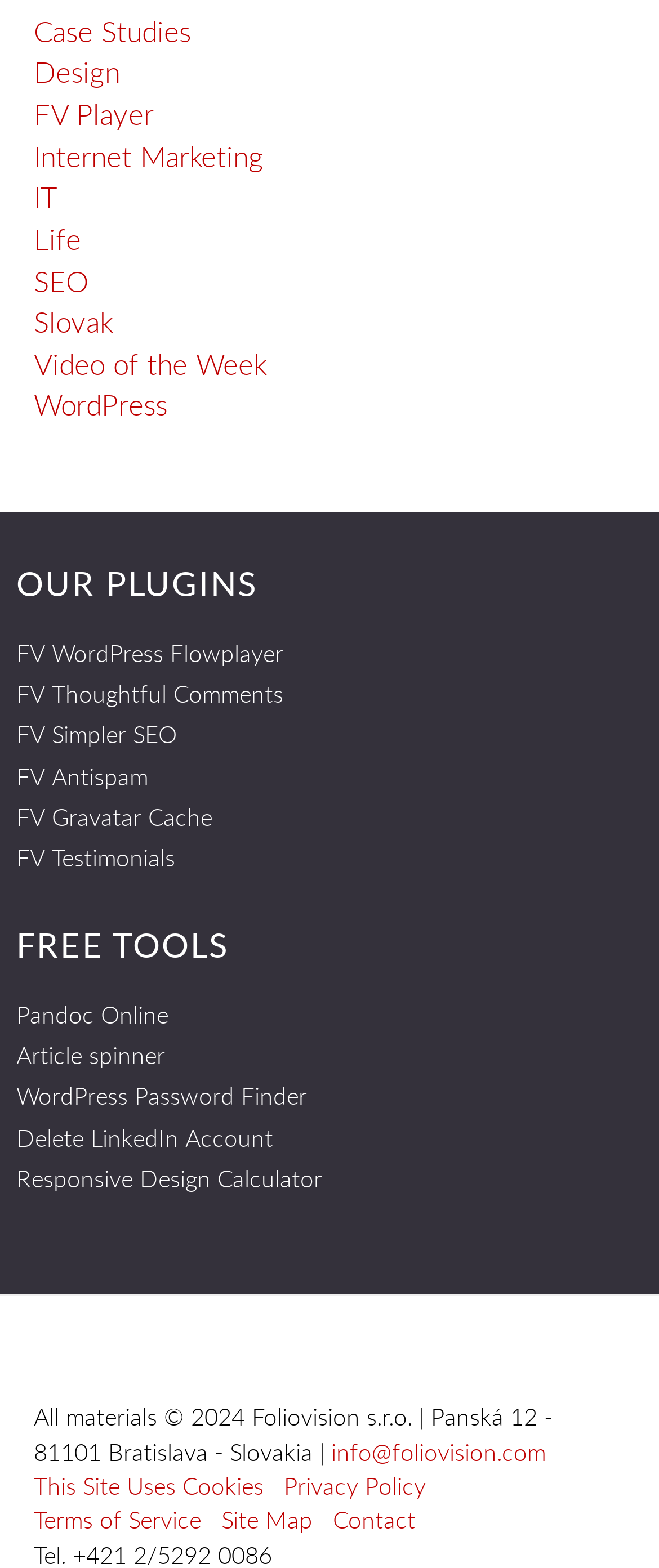Locate the bounding box coordinates of the element I should click to achieve the following instruction: "Check out Responsive Design Calculator".

[0.025, 0.741, 0.489, 0.761]